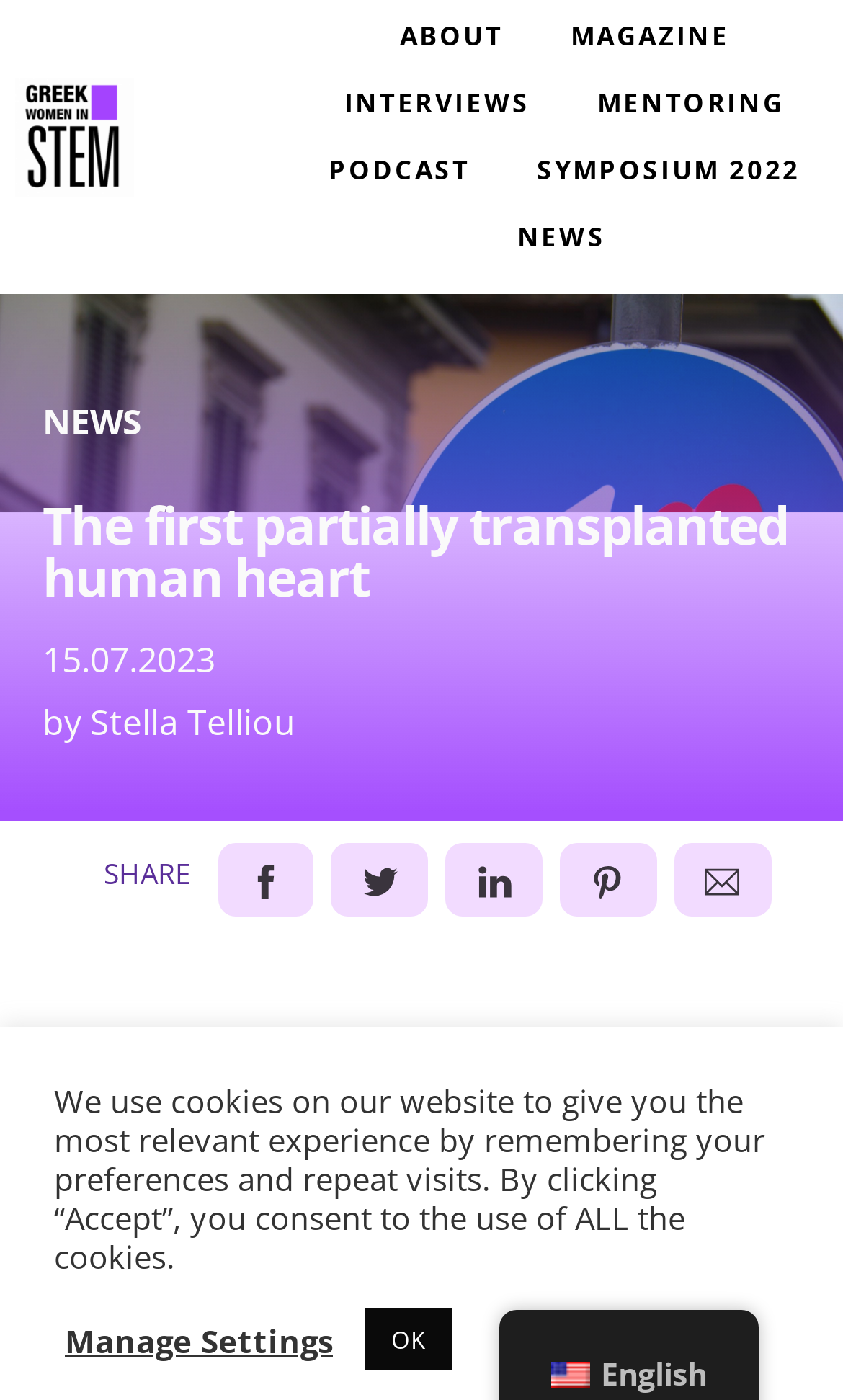Determine the bounding box coordinates of the section to be clicked to follow the instruction: "Click the Greek Women in STEM link". The coordinates should be given as four float numbers between 0 and 1, formatted as [left, top, right, bottom].

[0.018, 0.06, 0.159, 0.094]